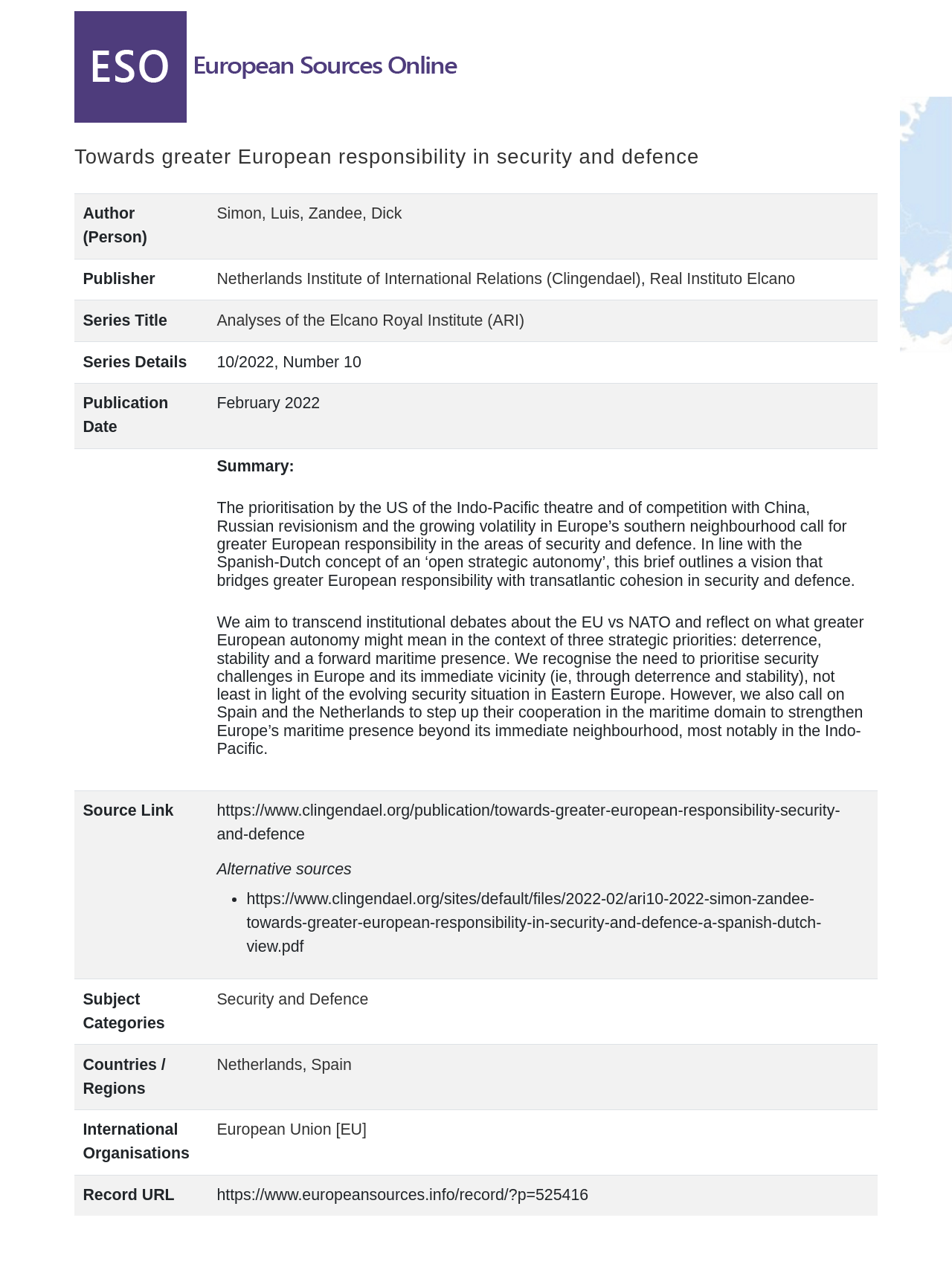Find the bounding box coordinates of the area to click in order to follow the instruction: "Read the summary of the article".

[0.219, 0.353, 0.922, 0.623]